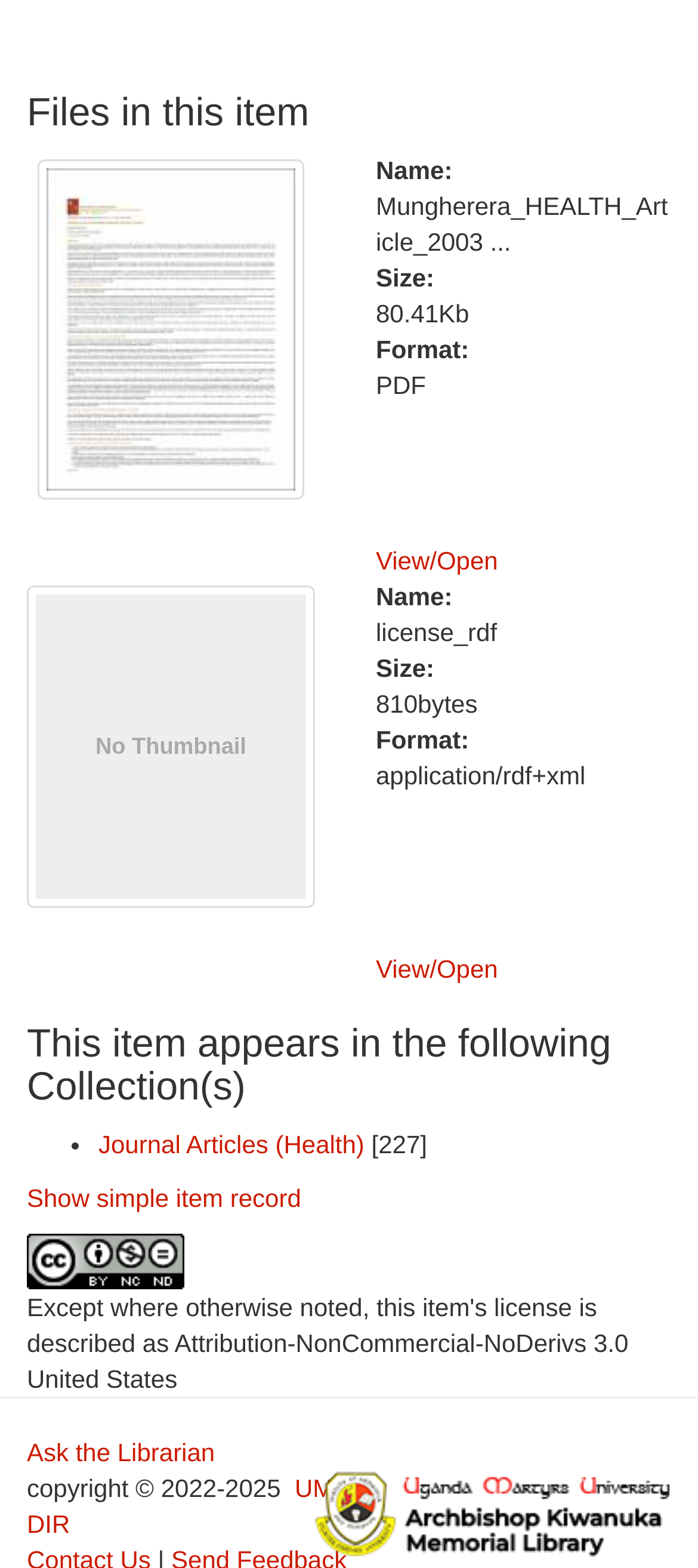Locate the bounding box coordinates of the segment that needs to be clicked to meet this instruction: "Show the item record".

[0.038, 0.755, 0.431, 0.774]